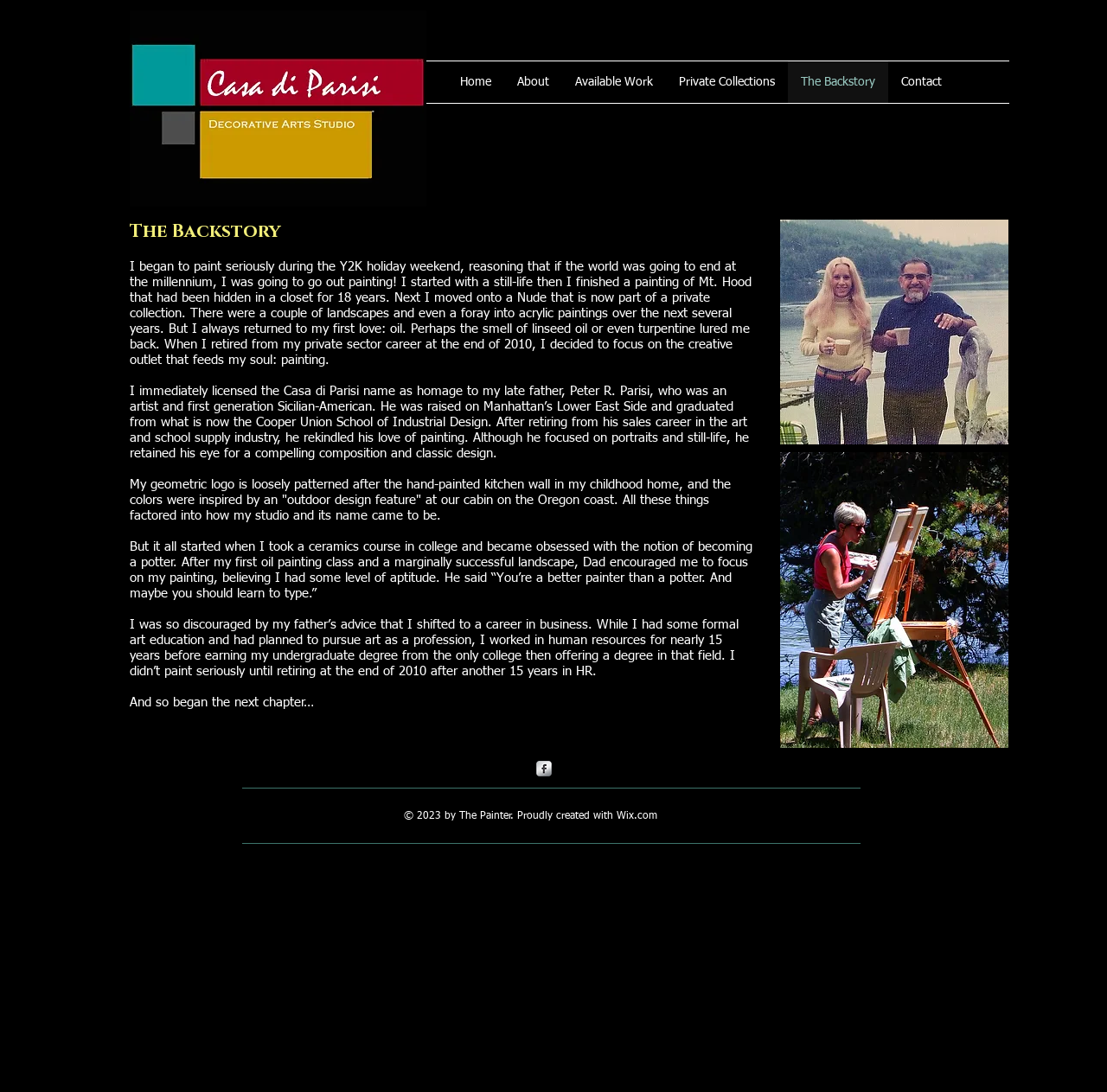Respond to the question below with a concise word or phrase:
What did the artist's father encourage them to focus on?

Painting